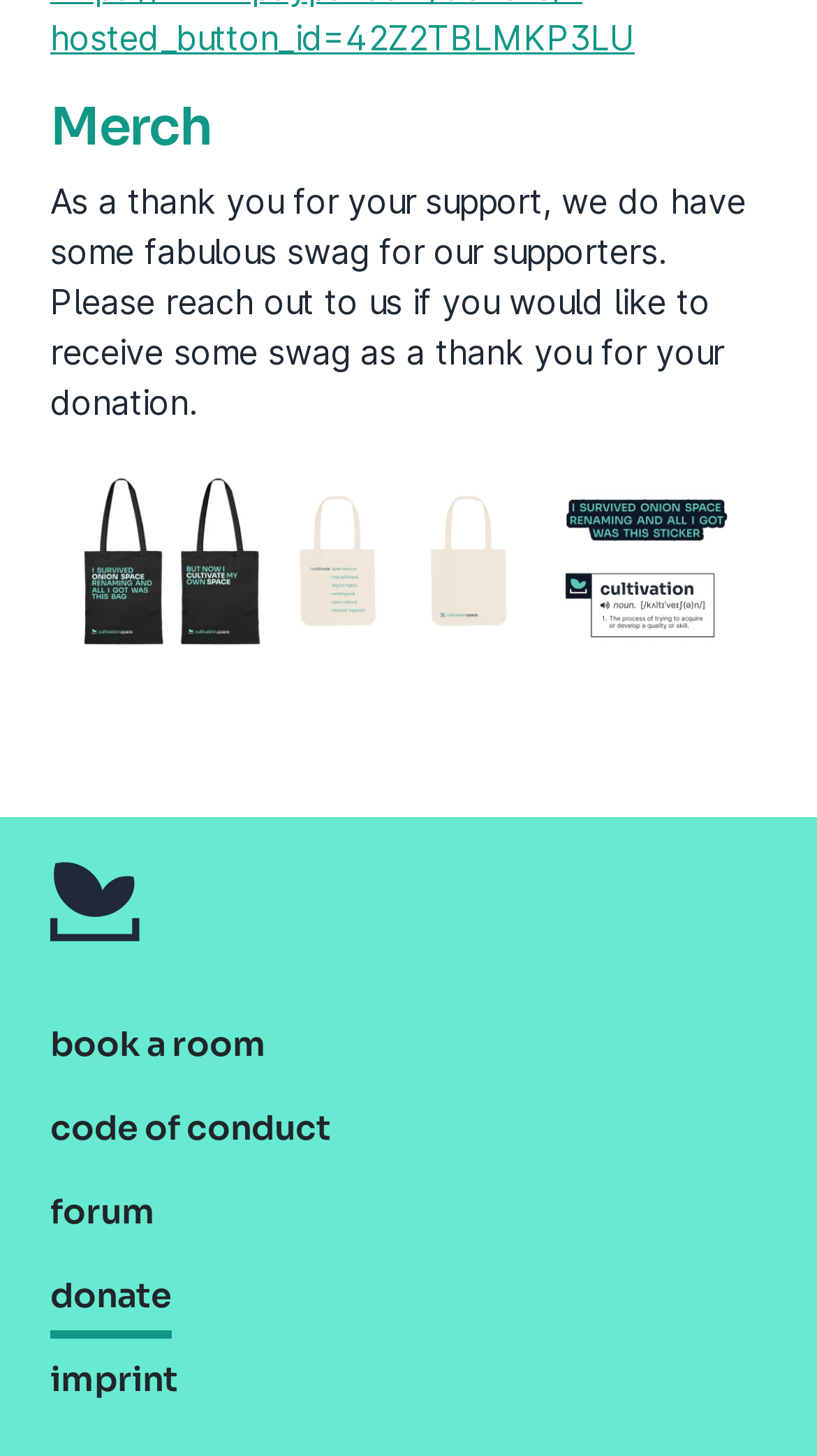Given the element description "Book a Room" in the screenshot, predict the bounding box coordinates of that UI element.

[0.062, 0.689, 0.326, 0.747]